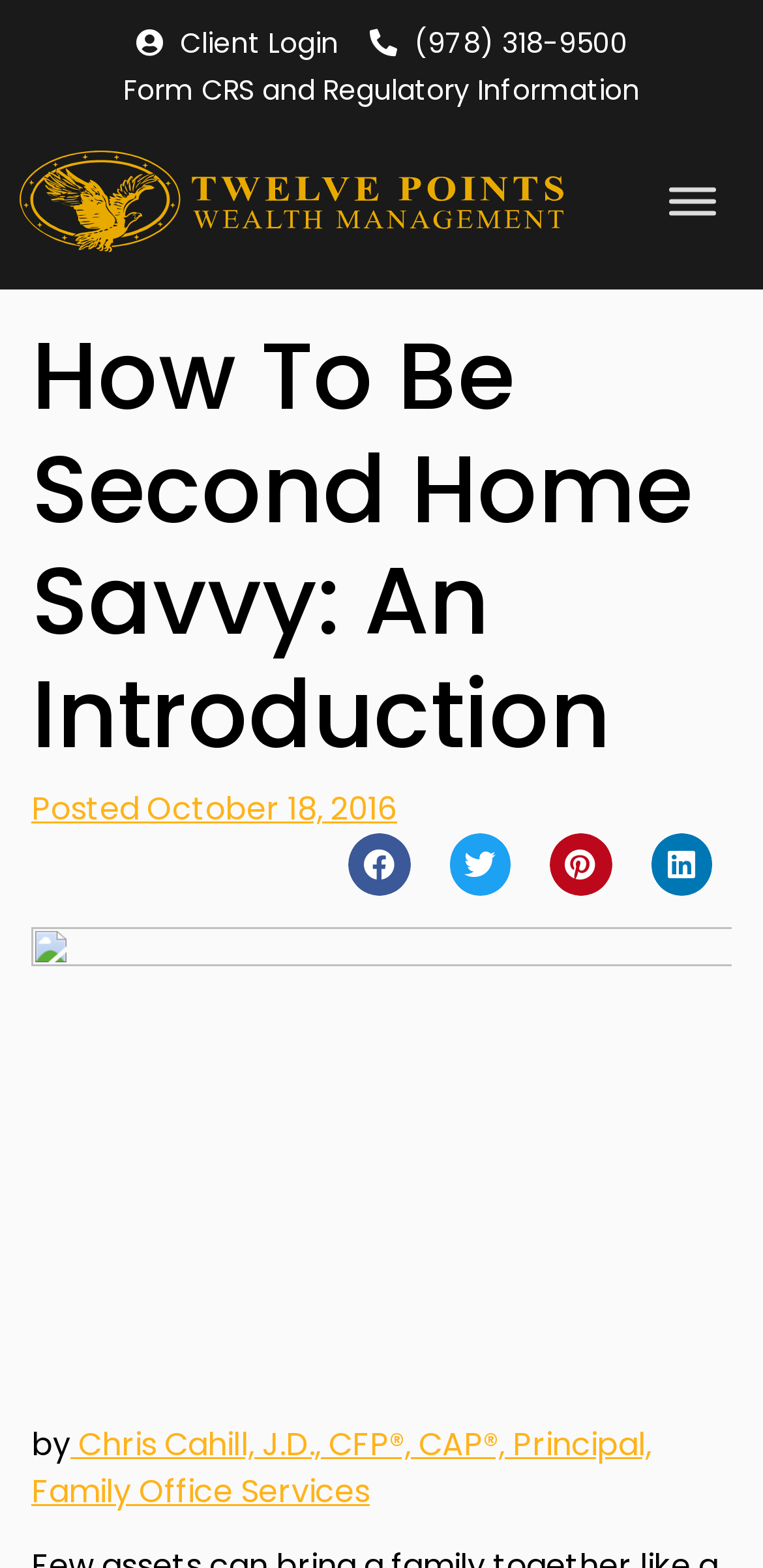Please determine the bounding box coordinates of the element to click in order to execute the following instruction: "Click Client Login". The coordinates should be four float numbers between 0 and 1, specified as [left, top, right, bottom].

[0.178, 0.012, 0.444, 0.042]